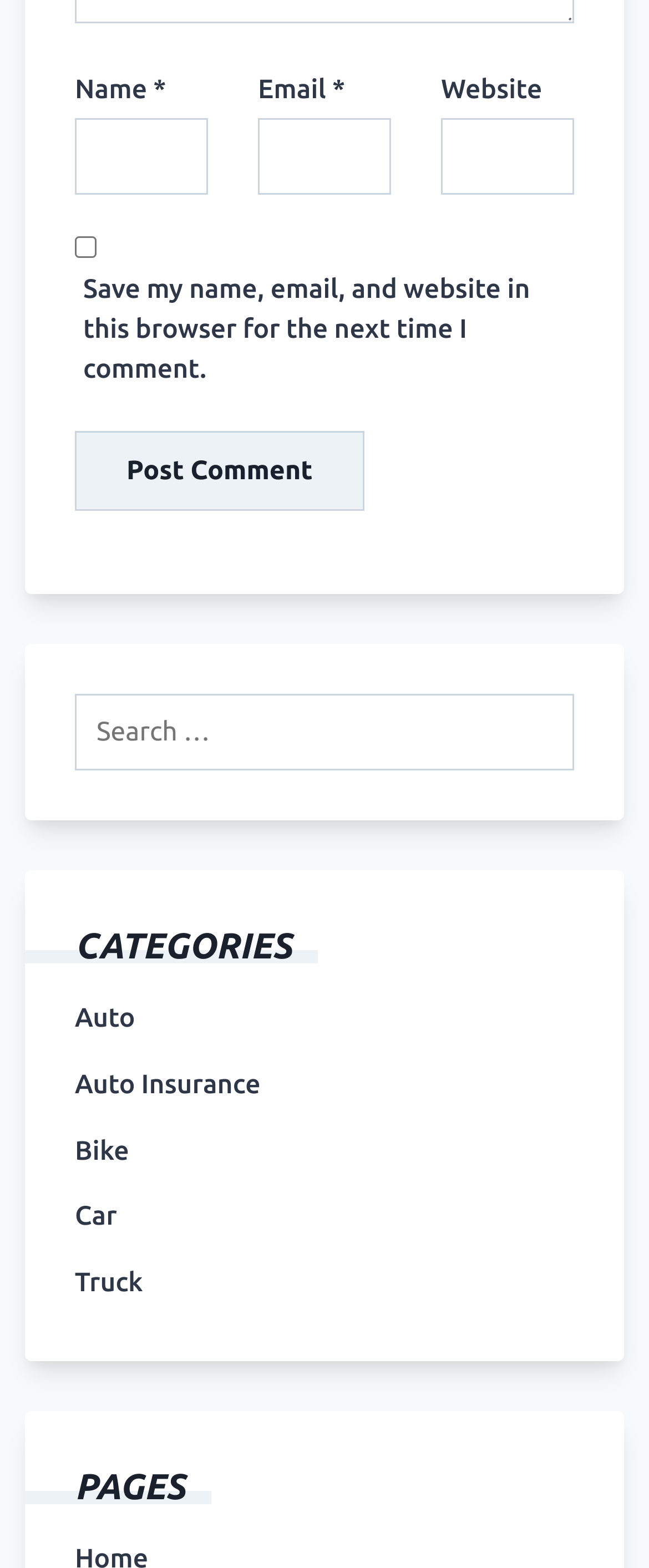Give a one-word or short phrase answer to the question: 
What is the position of the search box?

Below comment form